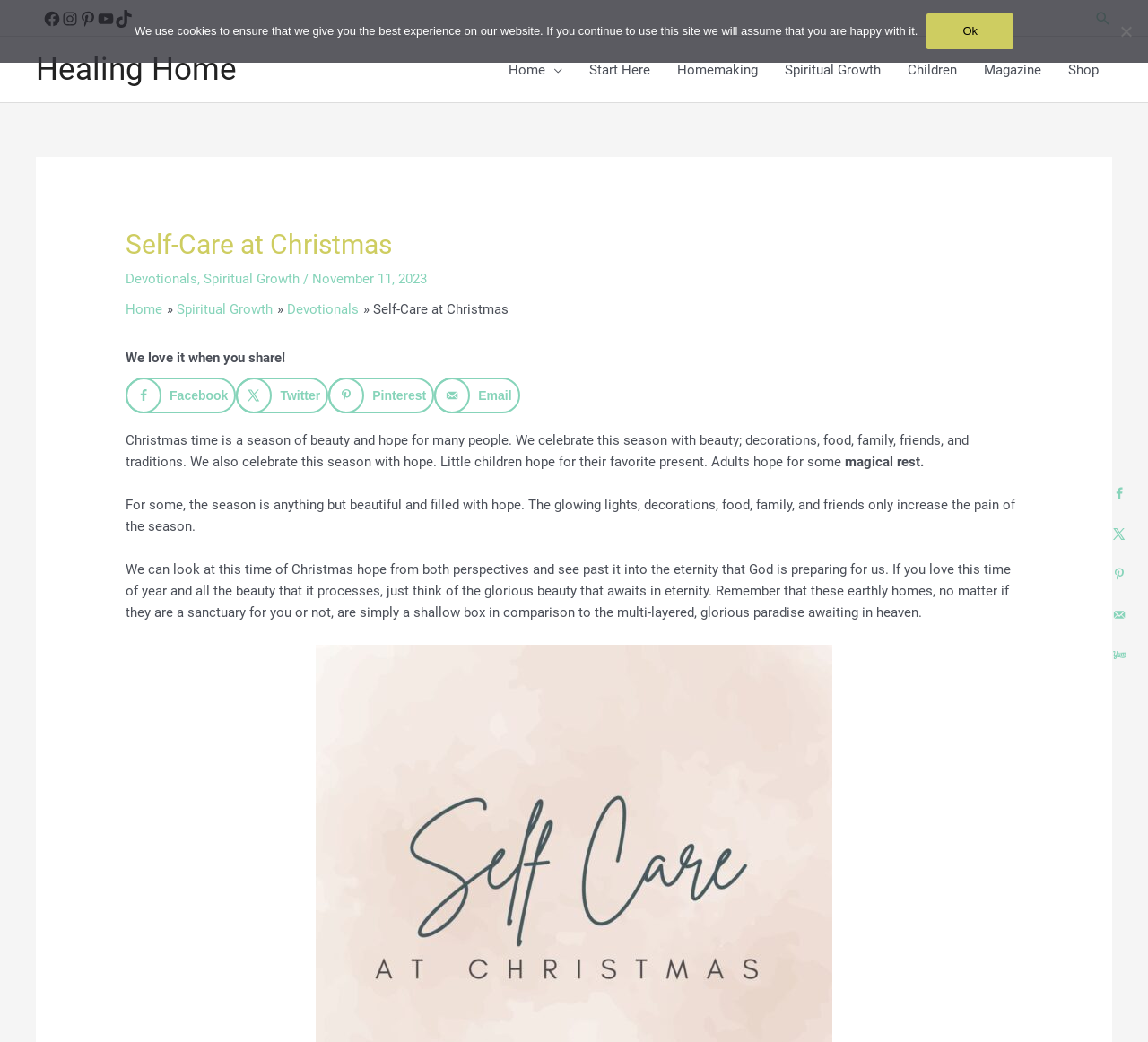Generate a thorough caption detailing the webpage content.

The webpage is about self-care during the Christmas season, with a focus on spiritual growth and hope. At the top, there are social media links to Facebook, Instagram, Pinterest, YouTube, and TikTok, followed by a search icon link and a link to the website's homepage, "Healing Home". 

Below this, there is a navigation menu with links to various sections of the website, including "Home", "Start Here", "Homemaking", "Spiritual Growth", "Children", "Magazine", and "Shop". 

The main content of the page is divided into sections. The first section has a heading "Self-Care at Christmas" and a breadcrumb navigation menu showing the path "Home > Spiritual Growth > Devotionals > Self-Care at Christmas". 

Below this, there is a paragraph of text that discusses the beauty and hope of the Christmas season, followed by a section with social media sharing links and buttons, including Facebook, Twitter, Pinterest, and email. 

The main article continues with a discussion of how Christmas can be a difficult time for some people, and how it's possible to look beyond the current season to the eternal hope and beauty that awaits in heaven. 

On the right side of the page, there is a social sharing sidebar with links to share the content on Facebook, Twitter, Pinterest, and Yummly. 

At the bottom of the page, there is a cookie notice dialog box that informs users about the website's use of cookies and provides an "Ok" button to accept.